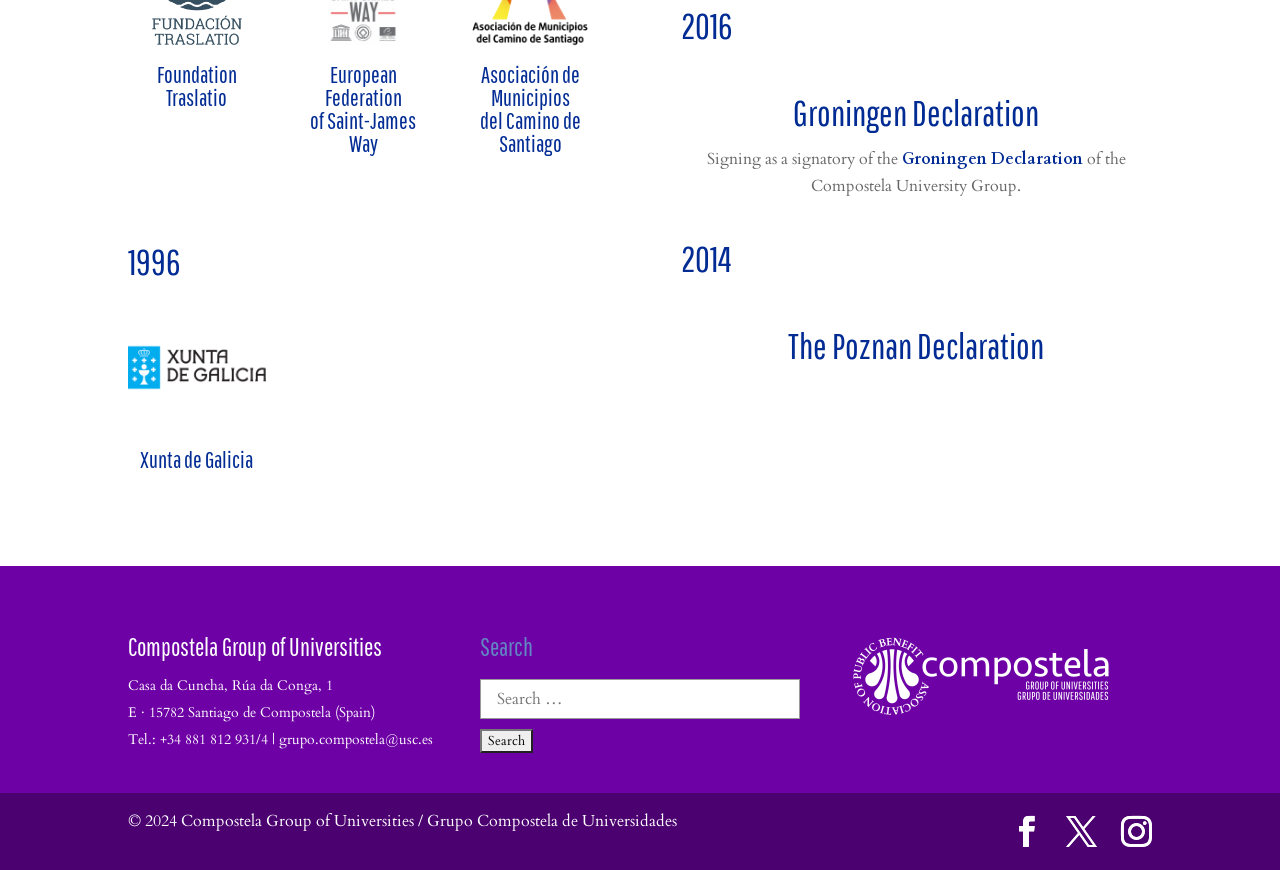Identify the bounding box for the UI element described as: "parent_node: Search for: value="Search"". The coordinates should be four float numbers between 0 and 1, i.e., [left, top, right, bottom].

[0.375, 0.838, 0.416, 0.865]